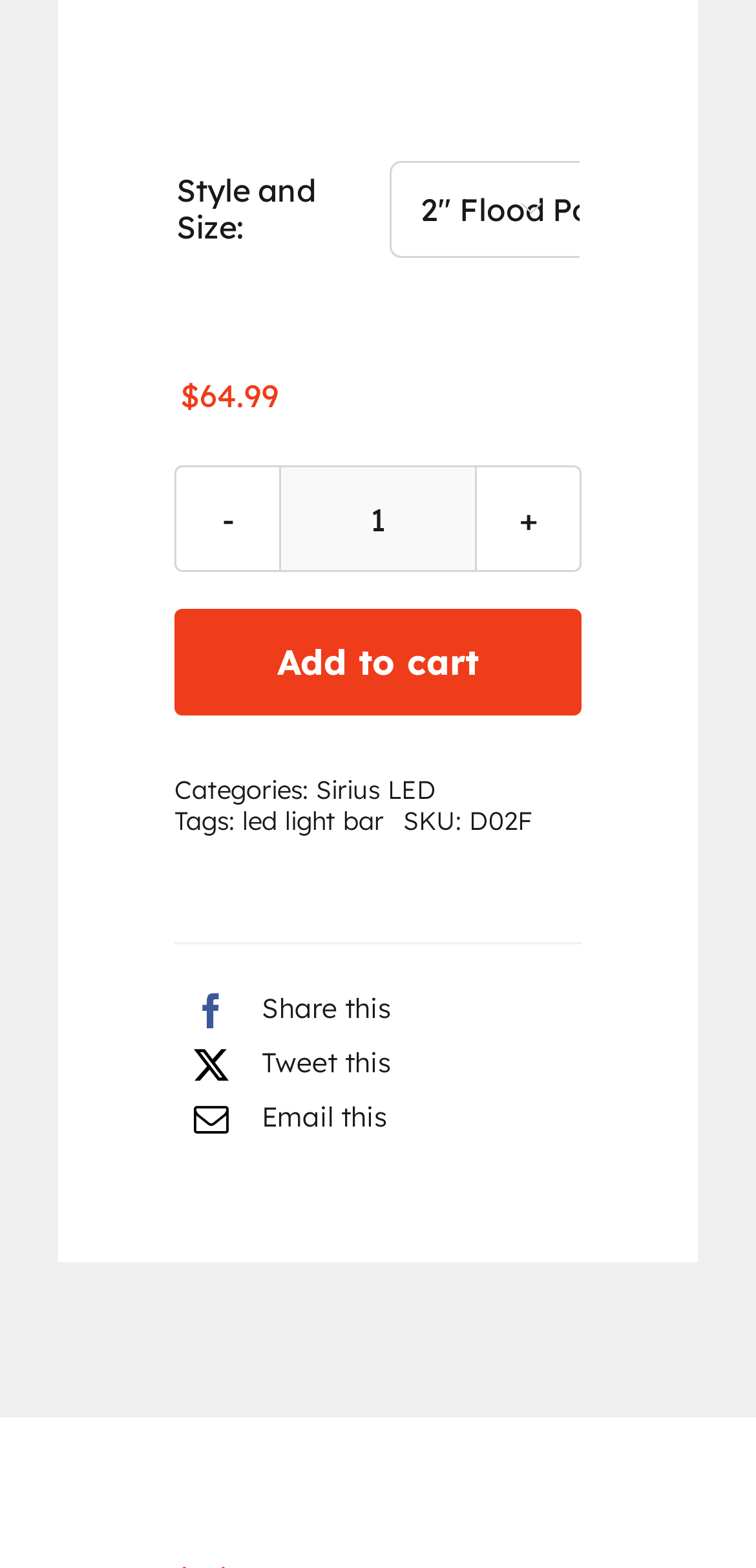What is the SKU of the product?
Look at the image and construct a detailed response to the question.

The SKU of the product is indicated by the StaticText element with the text 'D02F' located at [0.621, 0.514, 0.705, 0.533].